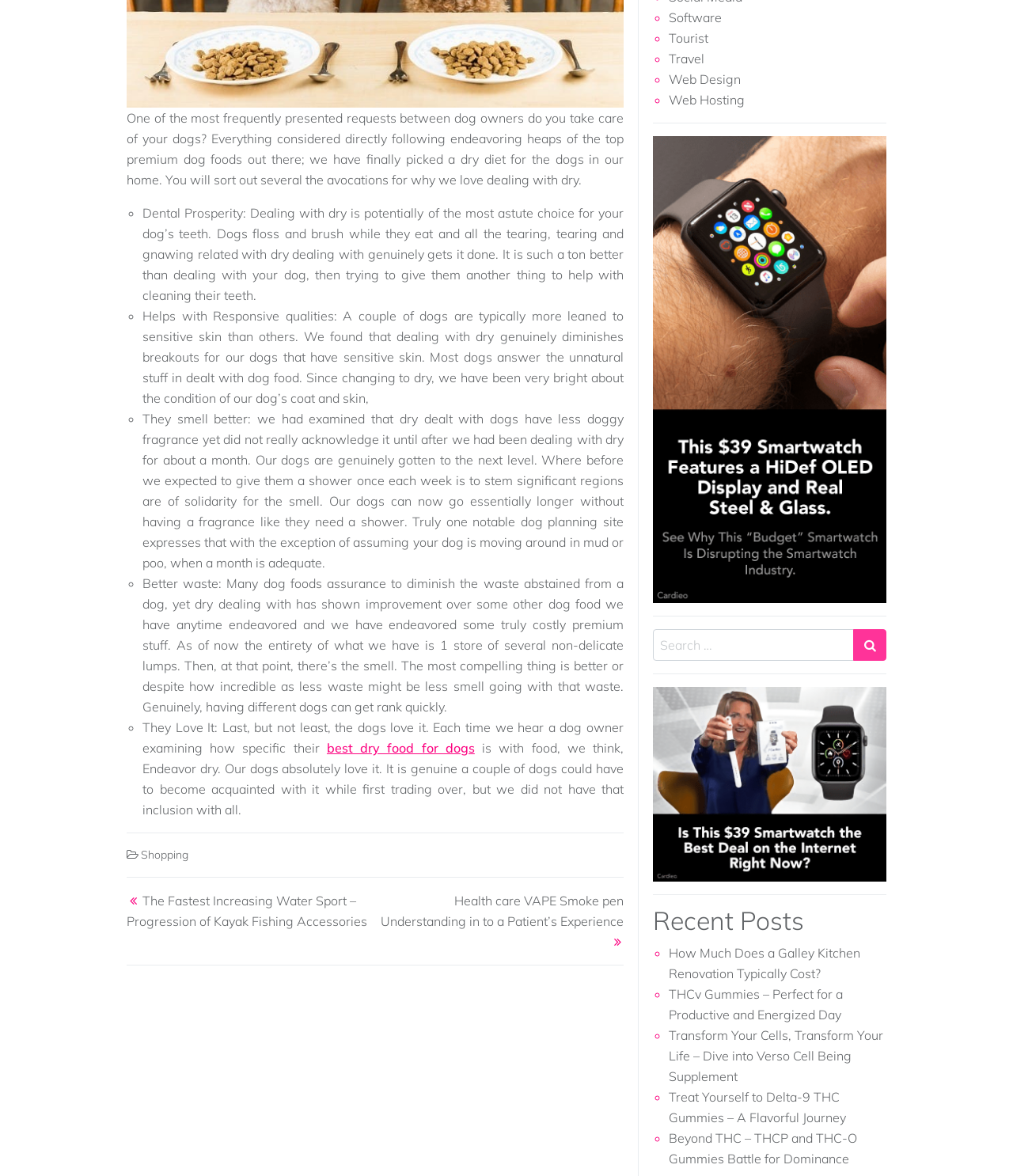Based on the provided description, "Shopping", find the bounding box of the corresponding UI element in the screenshot.

[0.139, 0.721, 0.186, 0.733]